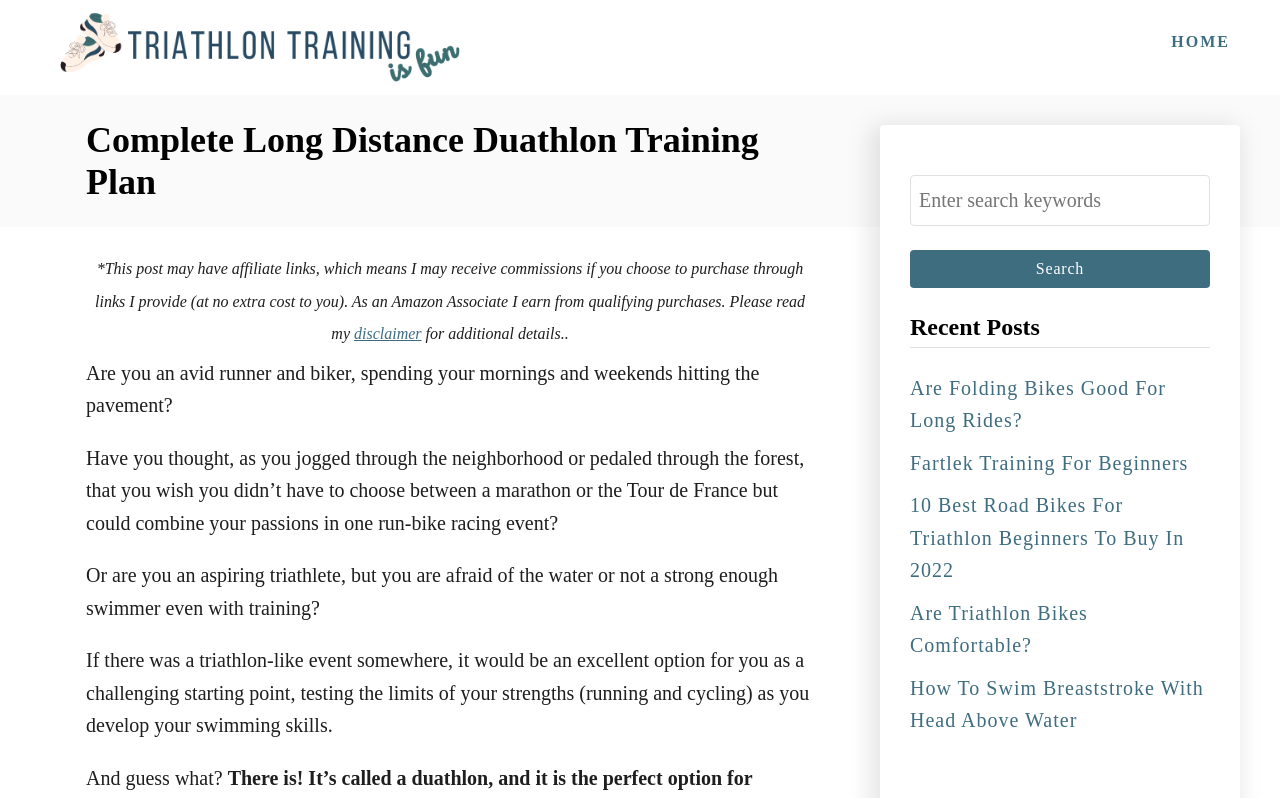Determine the bounding box coordinates of the clickable region to carry out the instruction: "Read the disclaimer".

[0.277, 0.407, 0.329, 0.429]